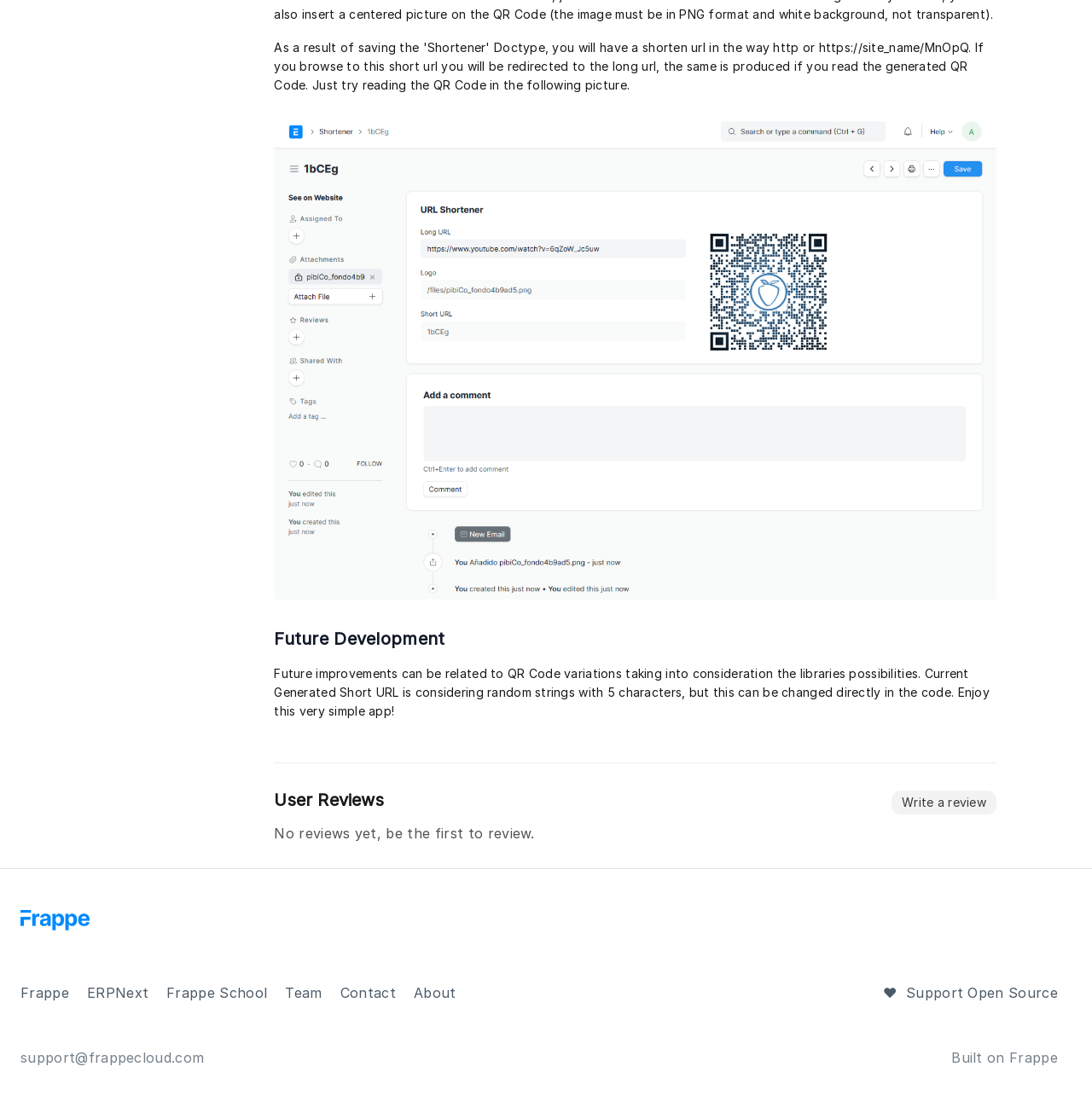Please find the bounding box coordinates for the clickable element needed to perform this instruction: "Learn about 'ERPNext'".

[0.08, 0.884, 0.136, 0.899]